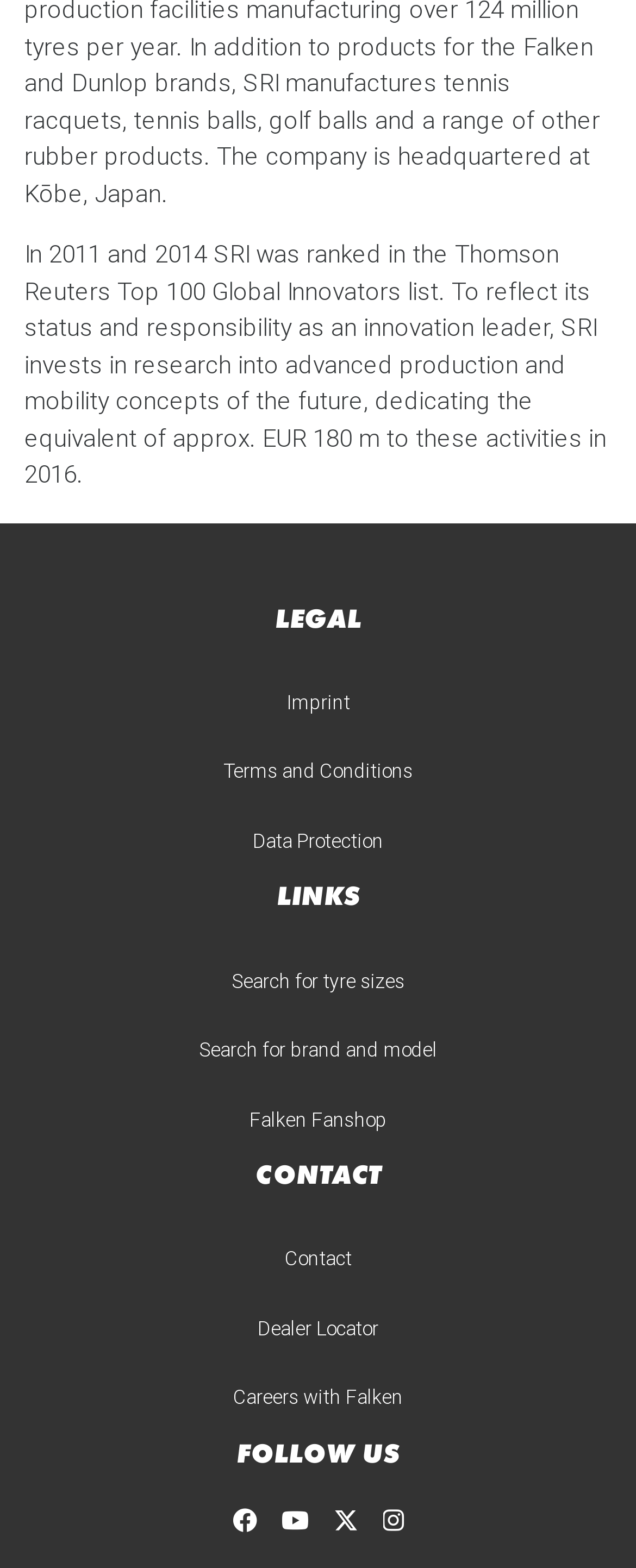Provide your answer in a single word or phrase: 
What is the name of the company that invests in research?

SRI